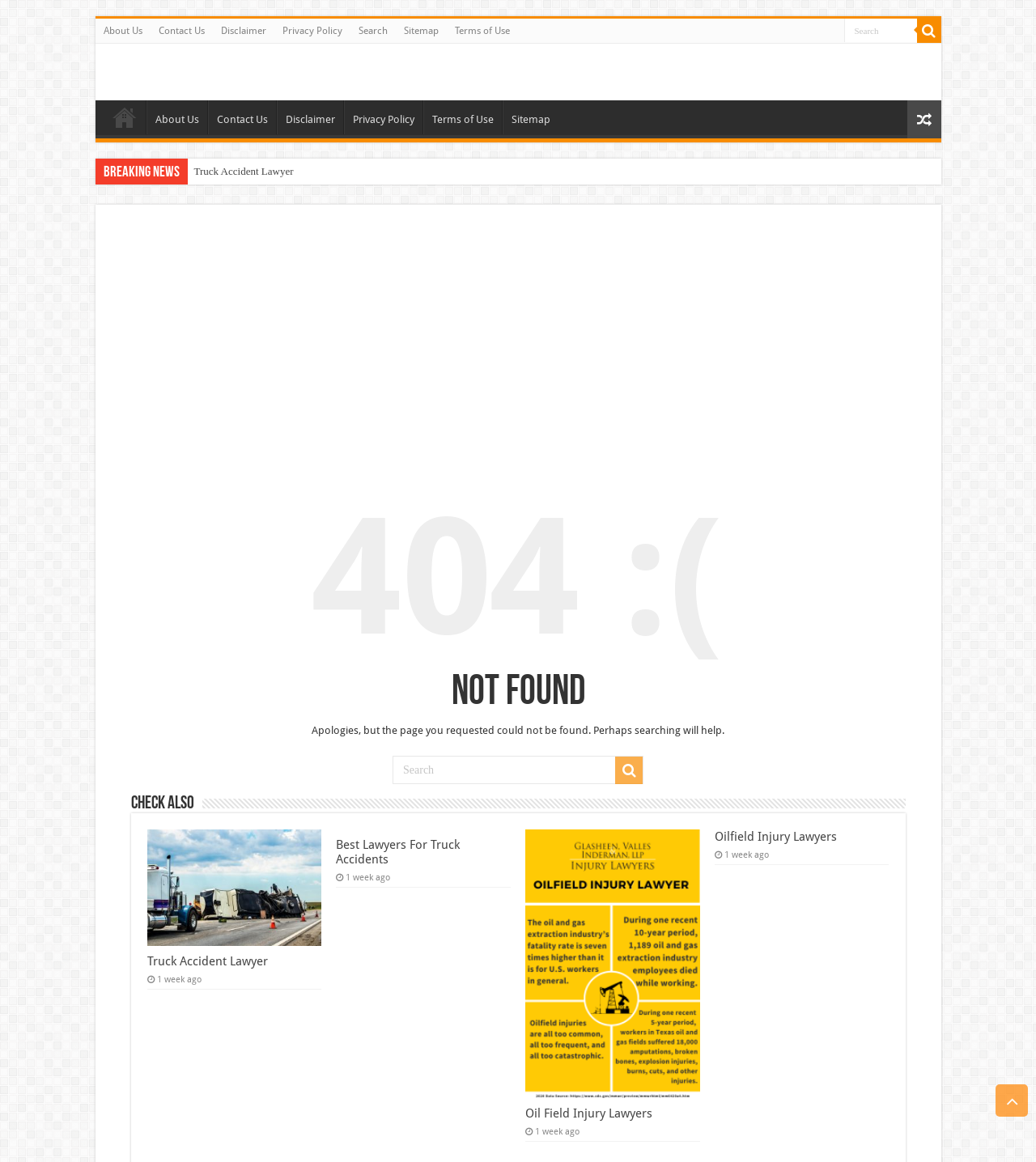Please mark the clickable region by giving the bounding box coordinates needed to complete this instruction: "Click the 'Truck Accident Lawyer' link".

[0.181, 0.136, 0.289, 0.159]